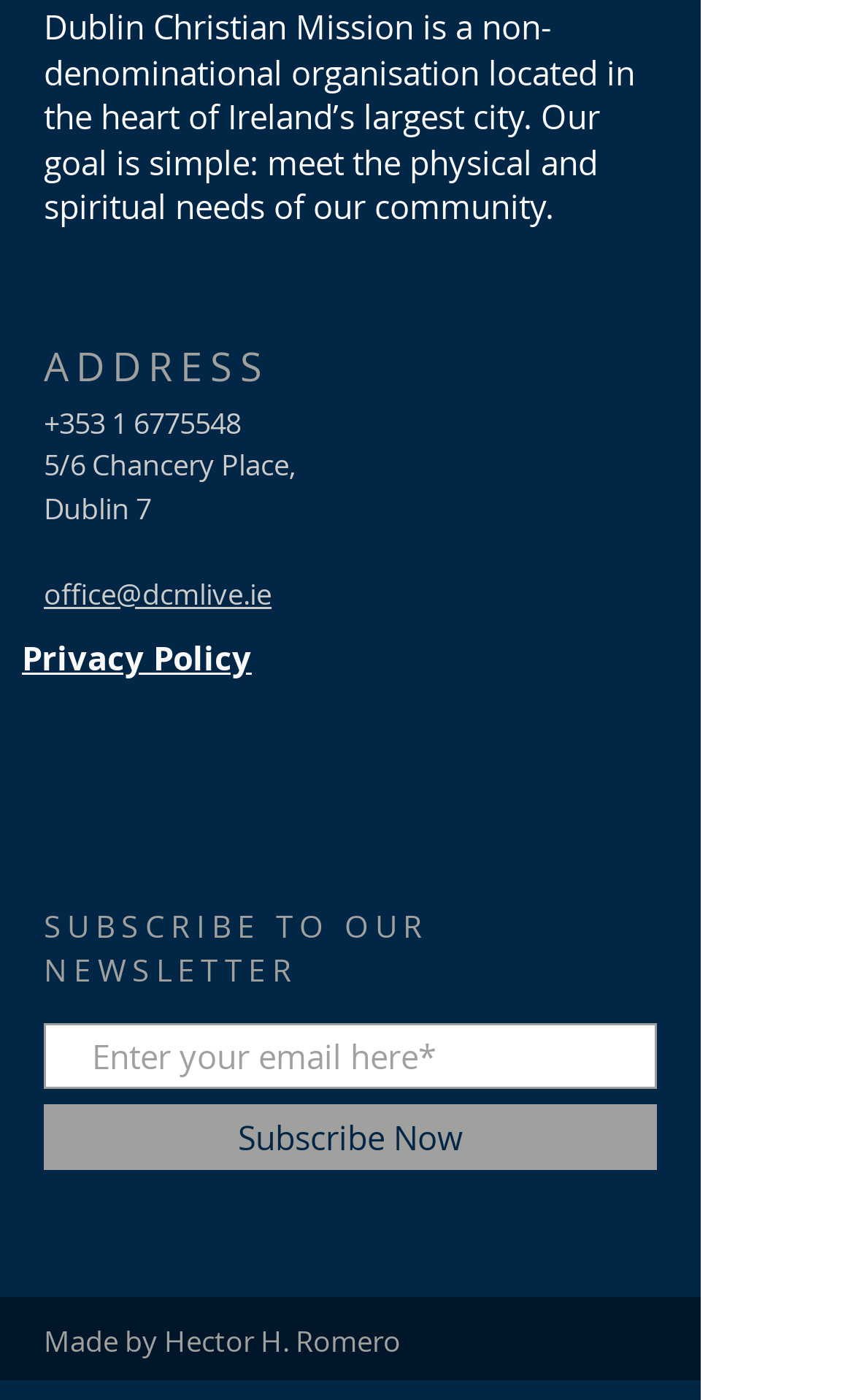Using the provided element description, identify the bounding box coordinates as (top-left x, top-left y, bottom-right x, bottom-right y). Ensure all values are between 0 and 1. Description: Subscribe Now

[0.051, 0.789, 0.769, 0.836]